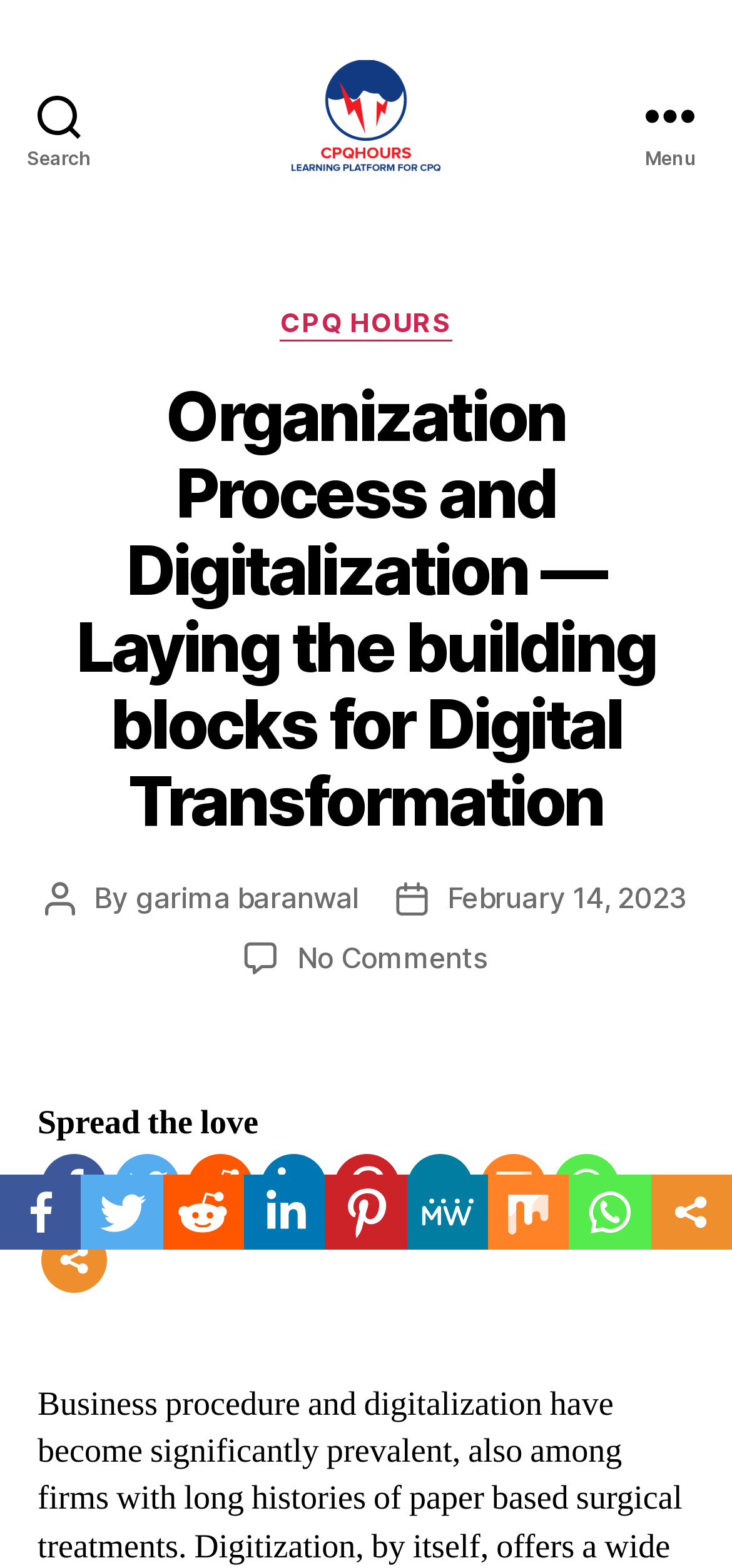Please specify the bounding box coordinates of the clickable region to carry out the following instruction: "Open the menu". The coordinates should be four float numbers between 0 and 1, in the format [left, top, right, bottom].

[0.831, 0.0, 1.0, 0.147]